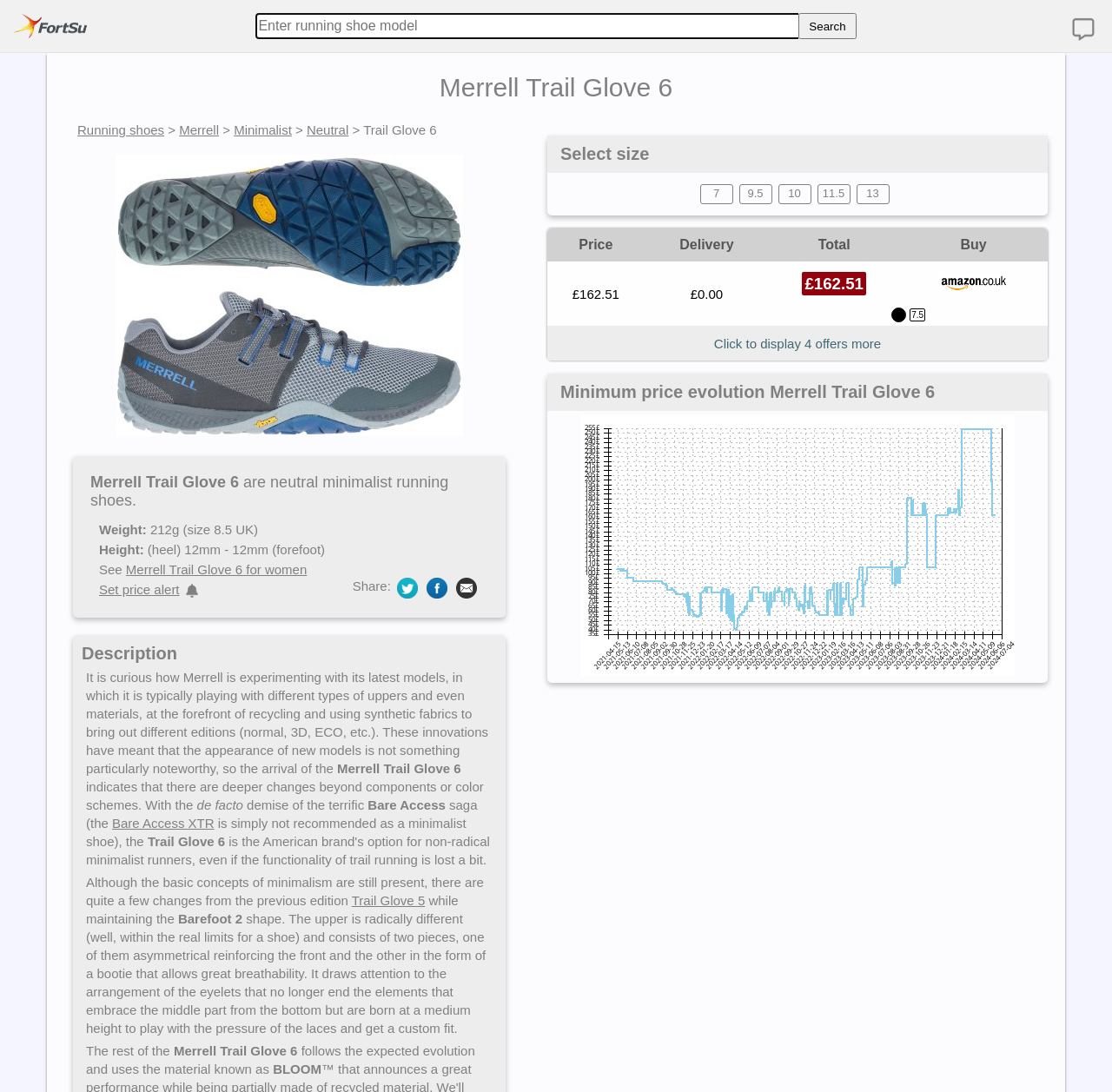Please identify the bounding box coordinates of the element's region that needs to be clicked to fulfill the following instruction: "Search by model". The bounding box coordinates should consist of four float numbers between 0 and 1, i.e., [left, top, right, bottom].

[0.23, 0.012, 0.723, 0.036]